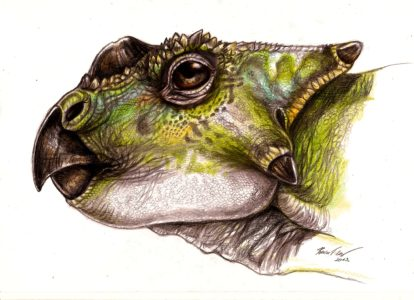Provide a comprehensive description of the image.

The image features a detailed and vibrant head reconstruction of *Ajkaceratops kozmai*, a small ceratopsian dinosaur characterized by its unique parrot-like beak and intricate skin texture. This illustration showcases the creature's distinctive features, including its rounded, bulbous eyes, and the rugged, scaly skin, highlighted with shades of green, brown, and hints of yellows. The reconstruction emphasizes the anatomical structures, such as the prominent horns and the curvature of the jaw, suggesting its adaptation to a herbivorous diet. The *Ajkaceratops*, named after the city of Ajka and geologist Károly Kozma, is noted for its small size, with an estimated body length of no more than one meter, and likely lived in herds, grazing on vegetation. This artistic representation not only breathes life into the fossil evidence but also invites viewers to appreciate the biodiversity of the prehistoric era.